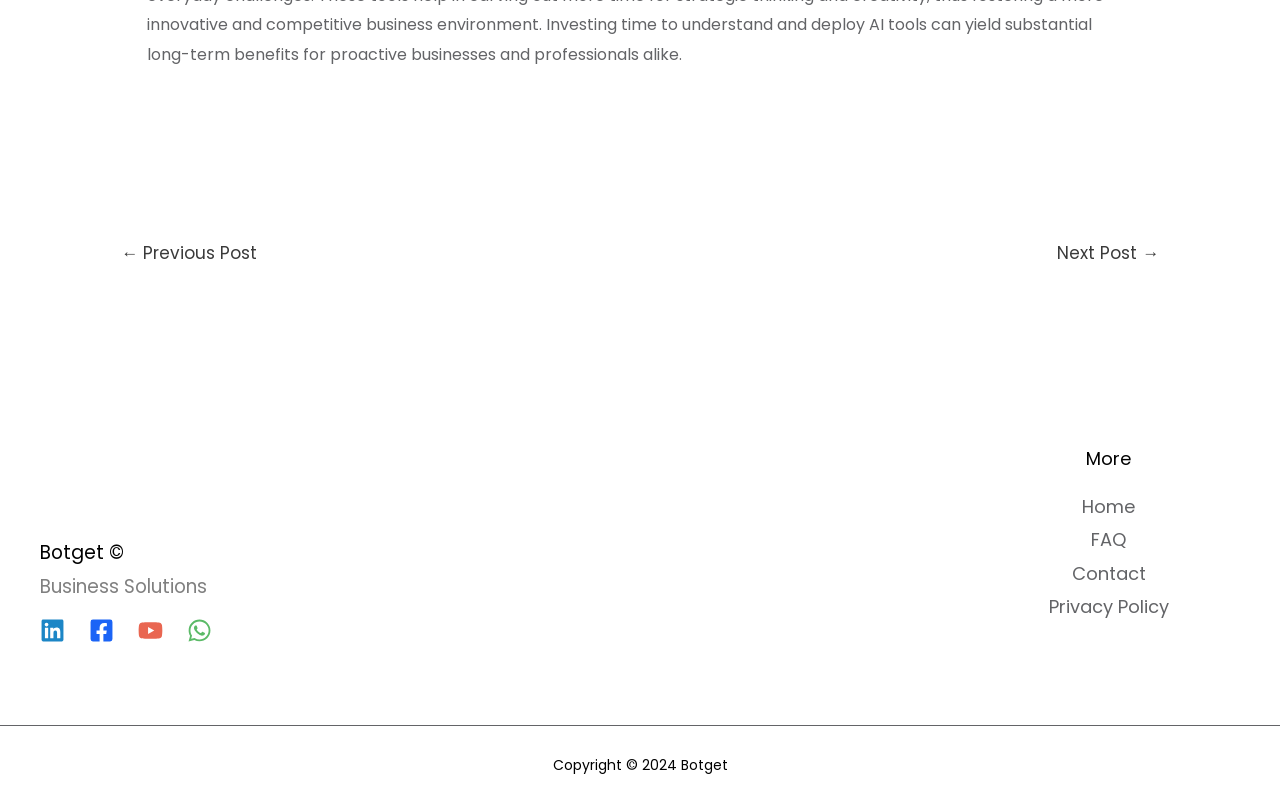Refer to the image and provide a thorough answer to this question:
What is the name of the company?

The company name can be found in the logo image at the top of the page, which is described as 'Botget Logo 2', and also in the copyright text at the bottom of the page, which reads 'Copyright © 2024 Botget'.